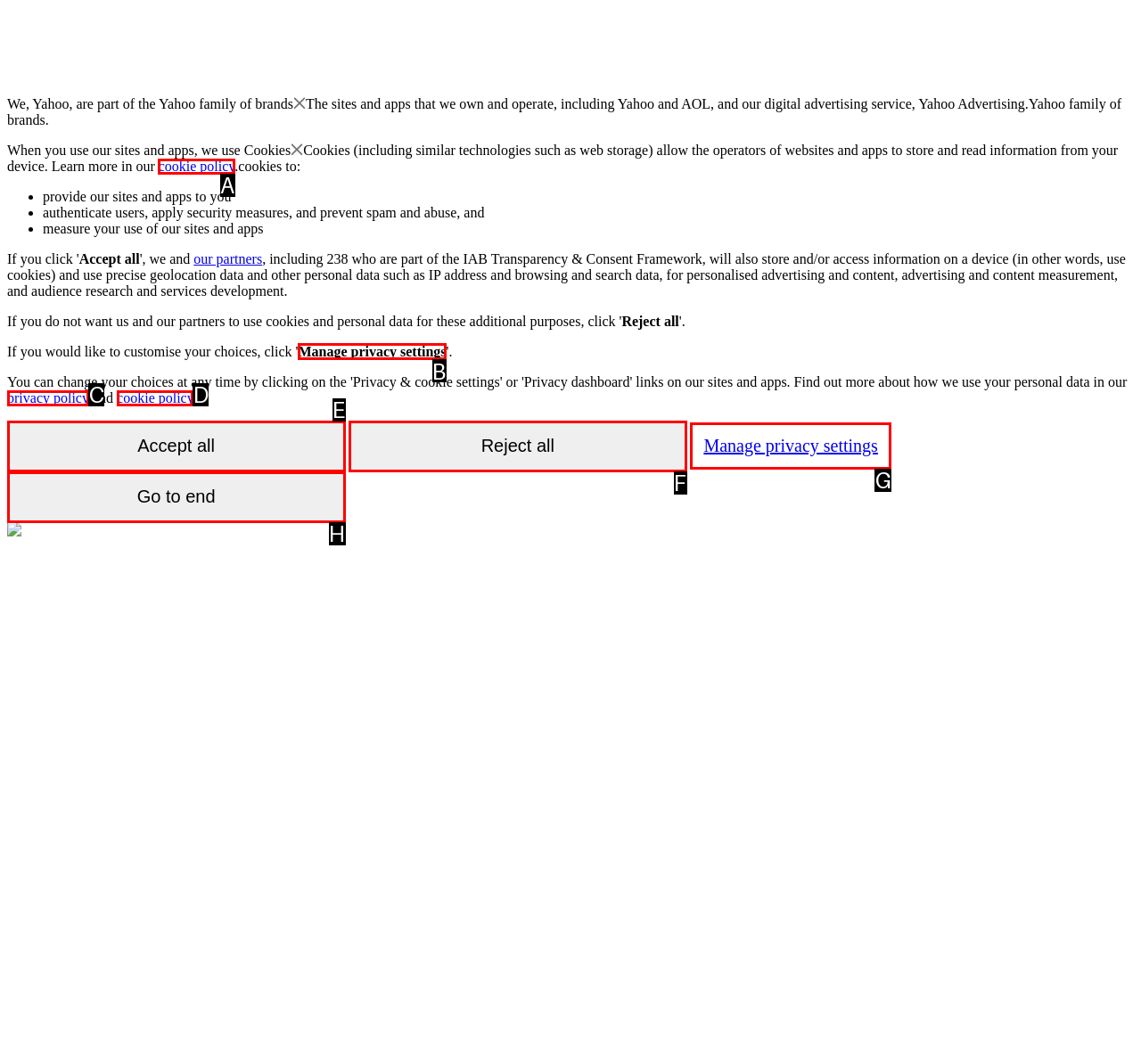Select the option I need to click to accomplish this task: Click the 'Manage privacy settings' button
Provide the letter of the selected choice from the given options.

B